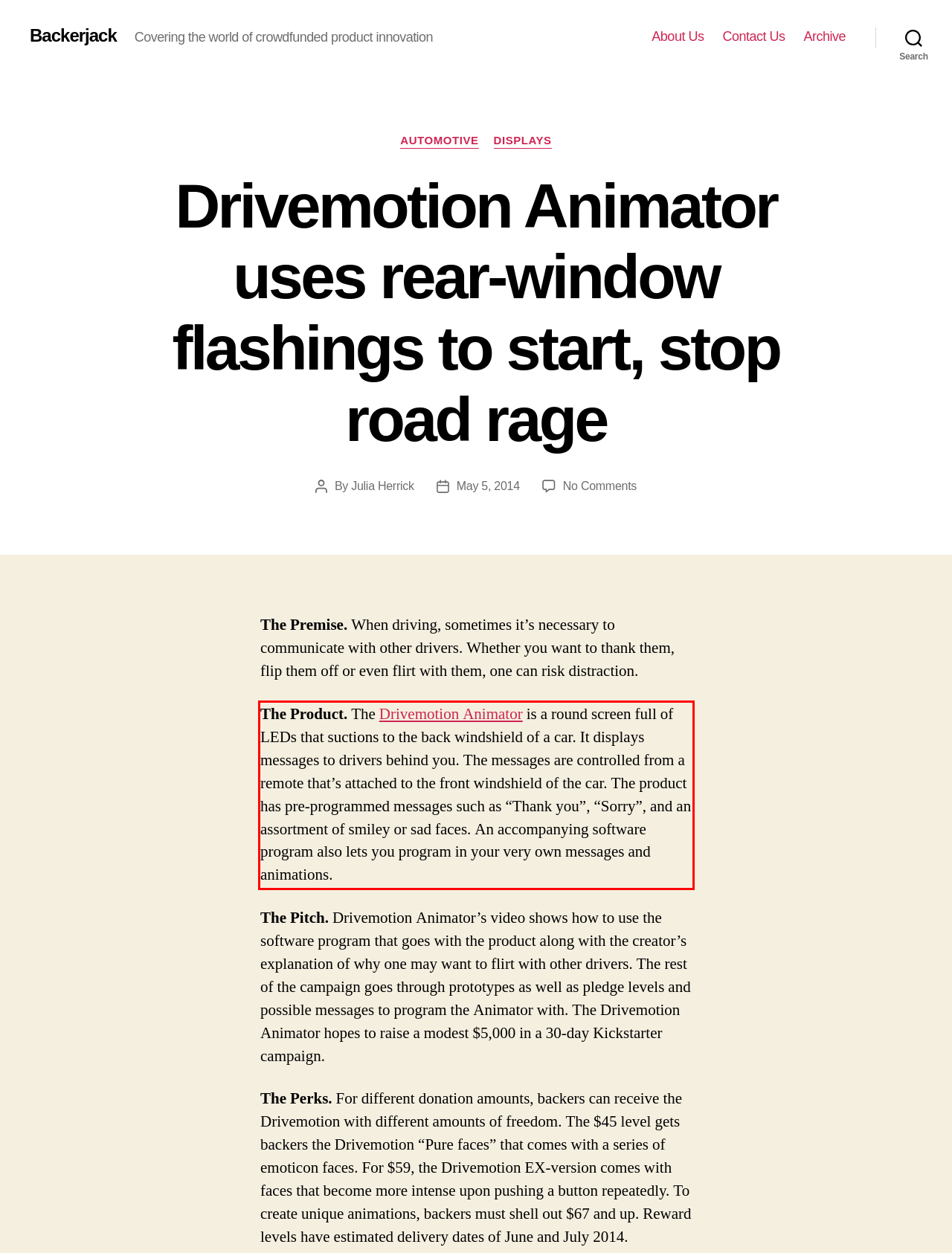With the provided screenshot of a webpage, locate the red bounding box and perform OCR to extract the text content inside it.

The Product. The Drivemotion Animator is a round screen full of LEDs that suctions to the back windshield of a car. It displays messages to drivers behind you. The messages are controlled from a remote that’s attached to the front windshield of the car. The product has pre-programmed messages such as “Thank you”, “Sorry”, and an assortment of smiley or sad faces. An accompanying software program also lets you program in your very own messages and animations.